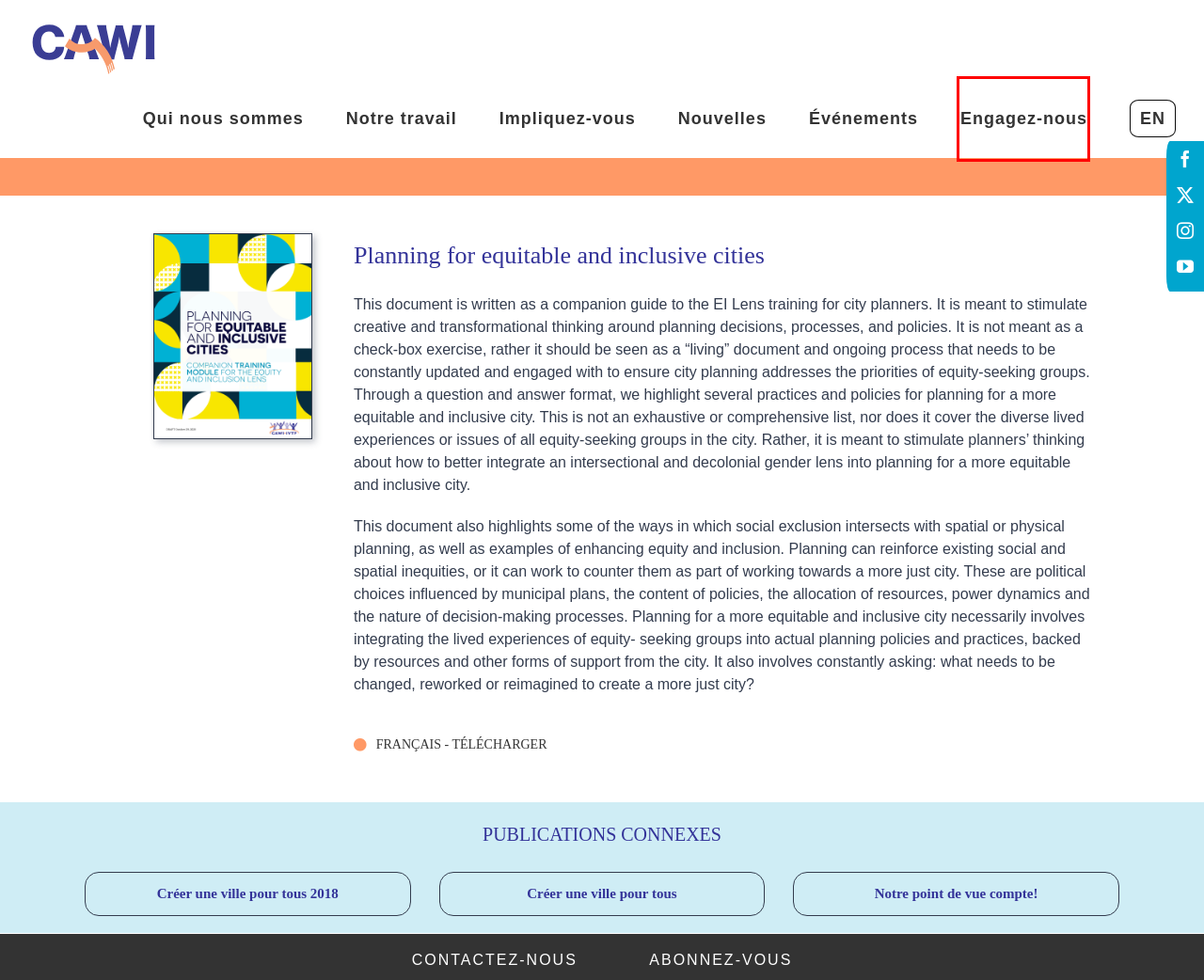Review the screenshot of a webpage containing a red bounding box around an element. Select the description that best matches the new webpage after clicking the highlighted element. The options are:
A. Évènements from mars 27 – juillet 19, 2023 – CAWI-IVTF
B. Formation & consultation sur l’équité, la diversité & l’inclusion IVTF
C. Créer une ville pour tous - CAWI-IVTF
D. Notre point de vue compte! - CAWI-IVTF
E. Nouvelles de l’IVTF | Plaidoyer & changement social à Ottawa
F. Engagement civique & plaidoyer : Comment vous impliquer| IVTF
G. Travailler pour l’égalité des genres, l’inclusion & la justice - L'IVTF
H. Initiative : une ville pour toutes les femmes - CAWI-IVTF

B